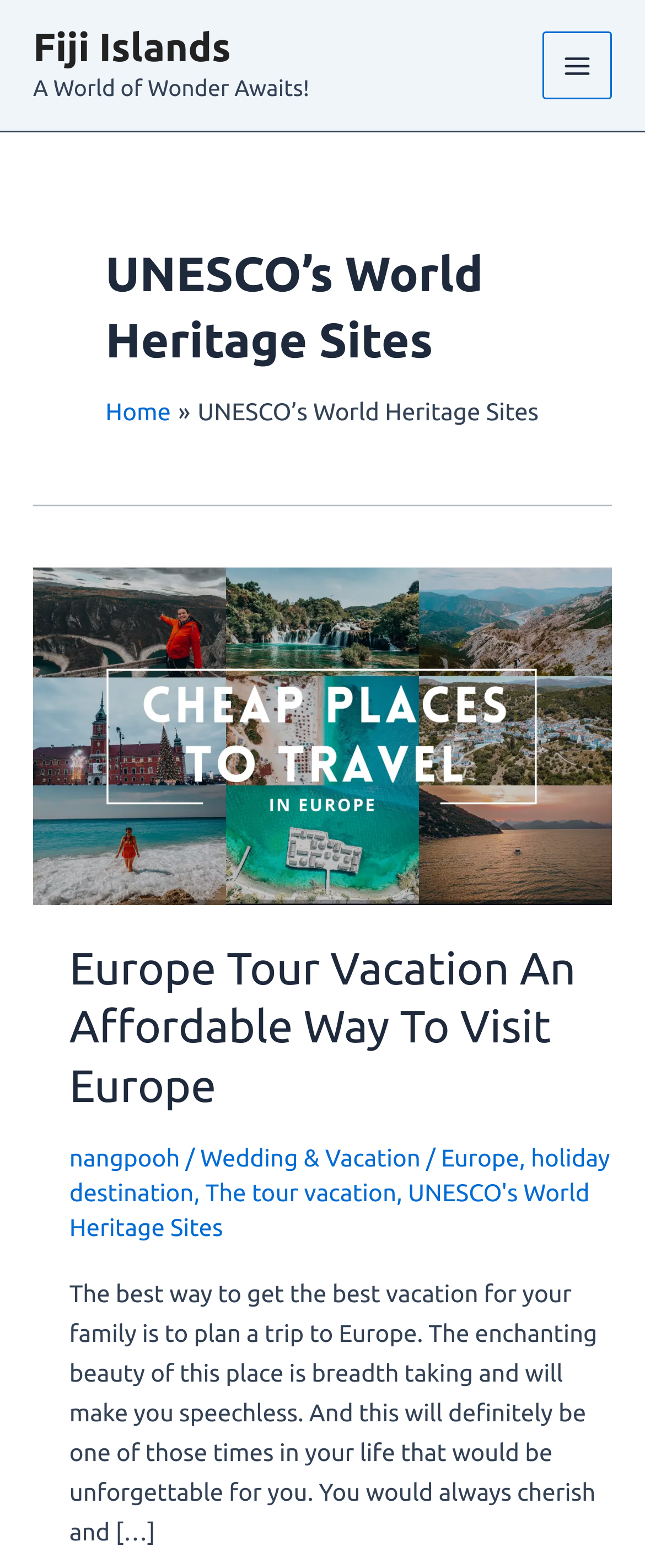Show me the bounding box coordinates of the clickable region to achieve the task as per the instruction: "Expand Main Menu".

[0.841, 0.02, 0.949, 0.064]